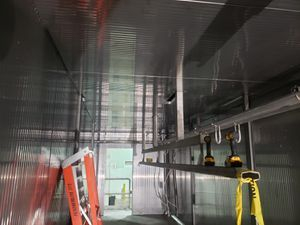Using a single word or phrase, answer the following question: 
What is the focus of the construction activities?

Meeting industry regulatory standards